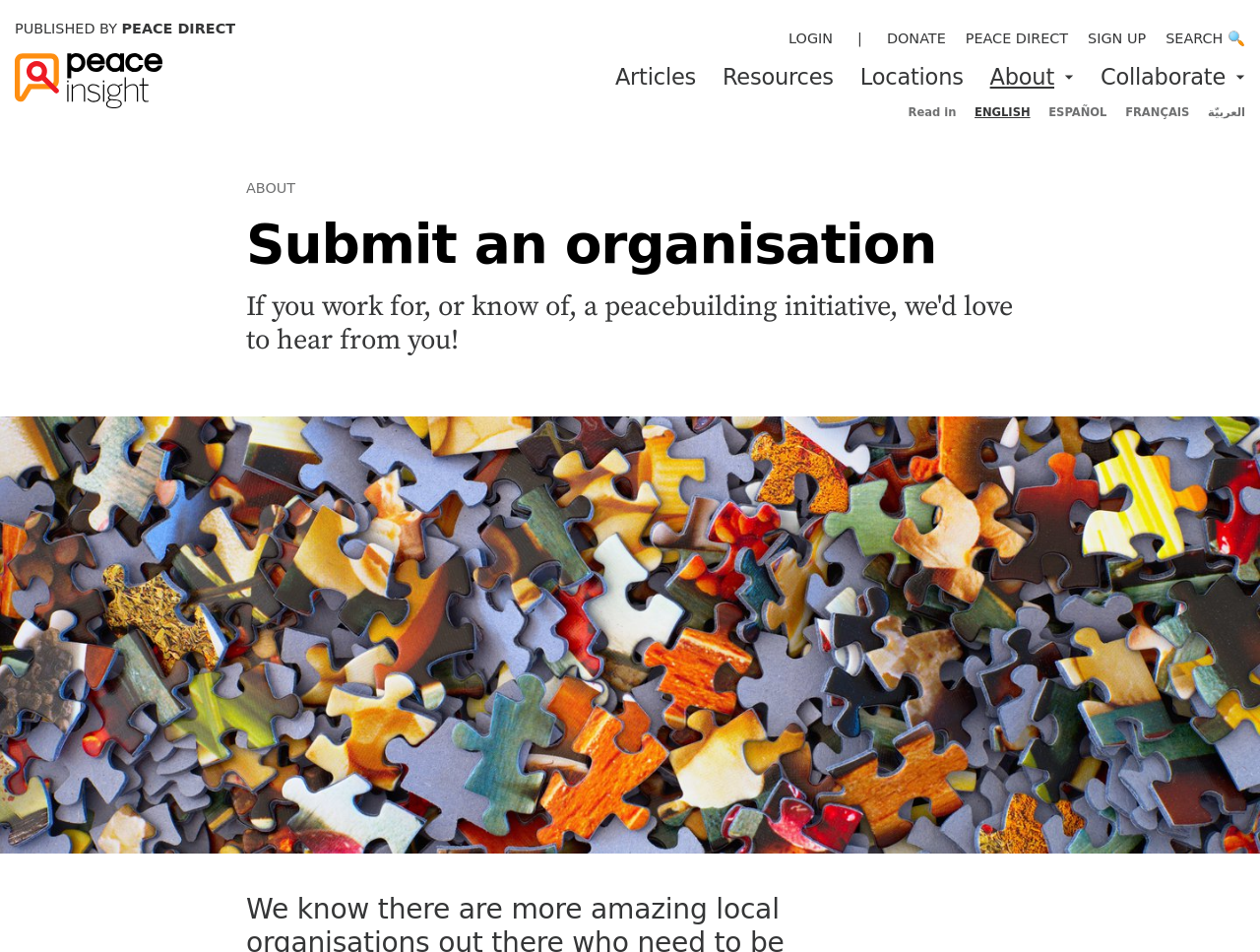Give the bounding box coordinates for the element described as: "Published by Peace Direct".

[0.012, 0.021, 0.187, 0.04]